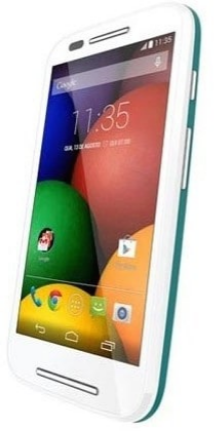Provide a comprehensive description of the image.

The image depicts a Moto E smartphone, showcasing its sleek design with a white front and turquoise accents along the sides. The screen displays a vibrant wallpaper featuring colorful circles, emphasizing the device's modern aesthetic. The time on the display indicates 11:35, and various app icons are visible, representing the Android operating system. This image is associated with an article titled "How to save Internet Data usage on Moto E, G and X," which highlights tips for optimizing data usage on these popular Motorola devices.